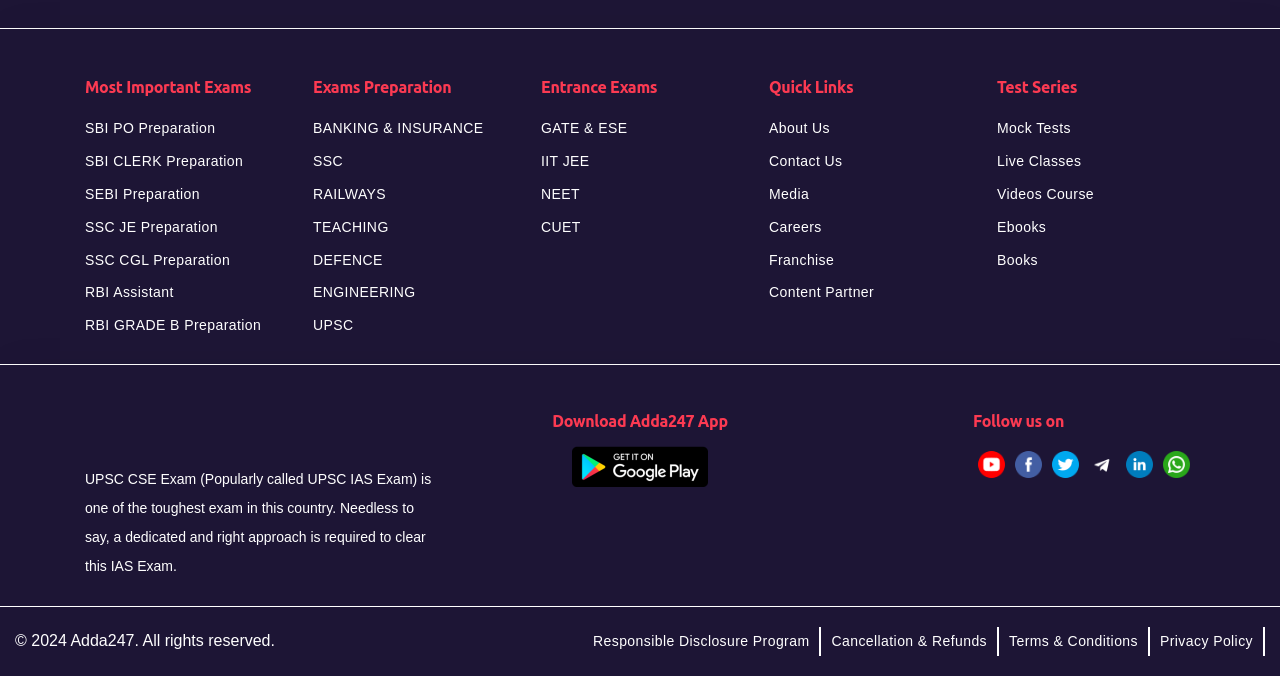Predict the bounding box coordinates of the area that should be clicked to accomplish the following instruction: "Download Adda247 App from Google Store". The bounding box coordinates should consist of four float numbers between 0 and 1, i.e., [left, top, right, bottom].

[0.447, 0.676, 0.553, 0.701]